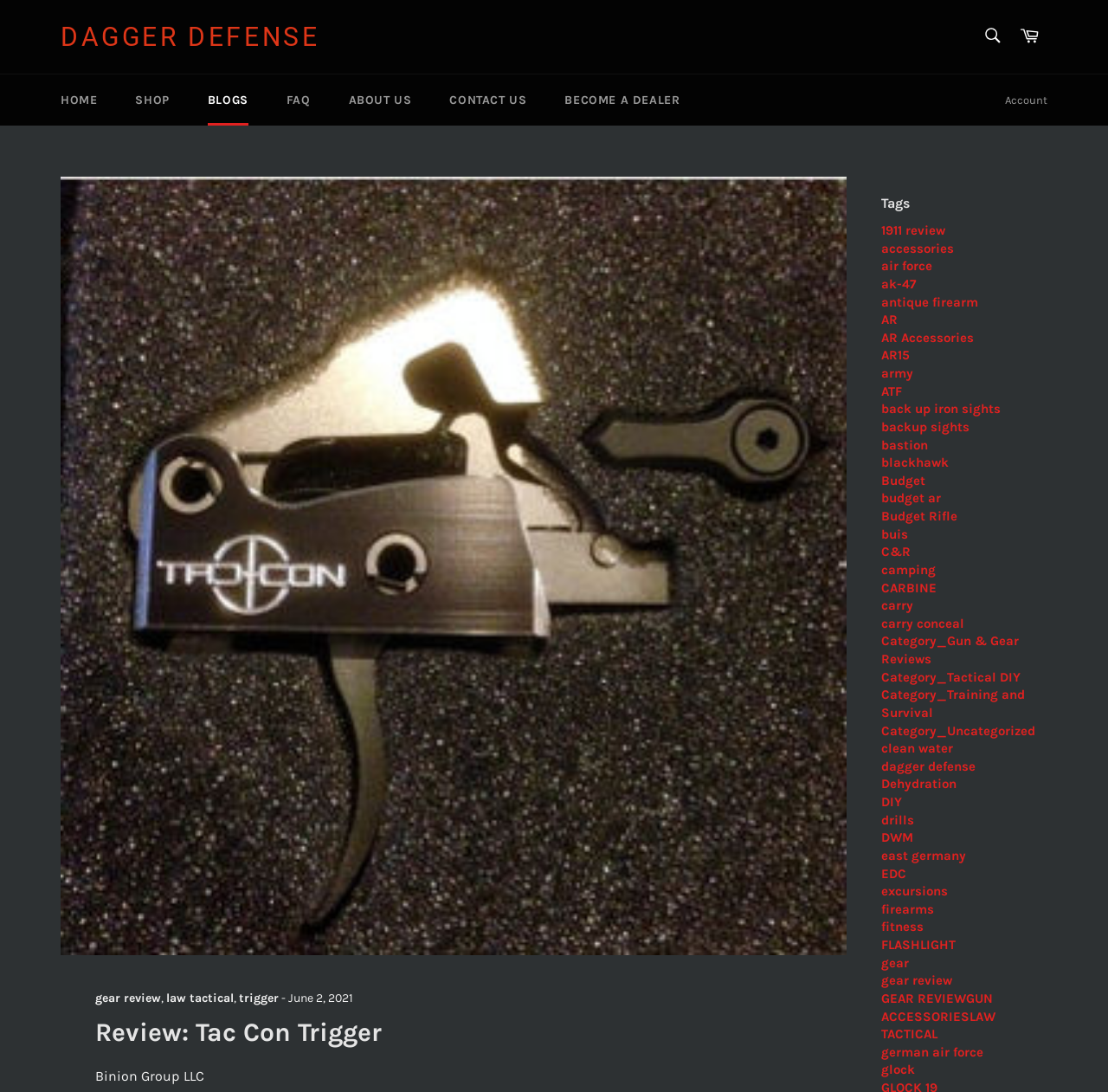What is the text on the top-left link?
Refer to the image and answer the question using a single word or phrase.

DAGGER DEFENSE